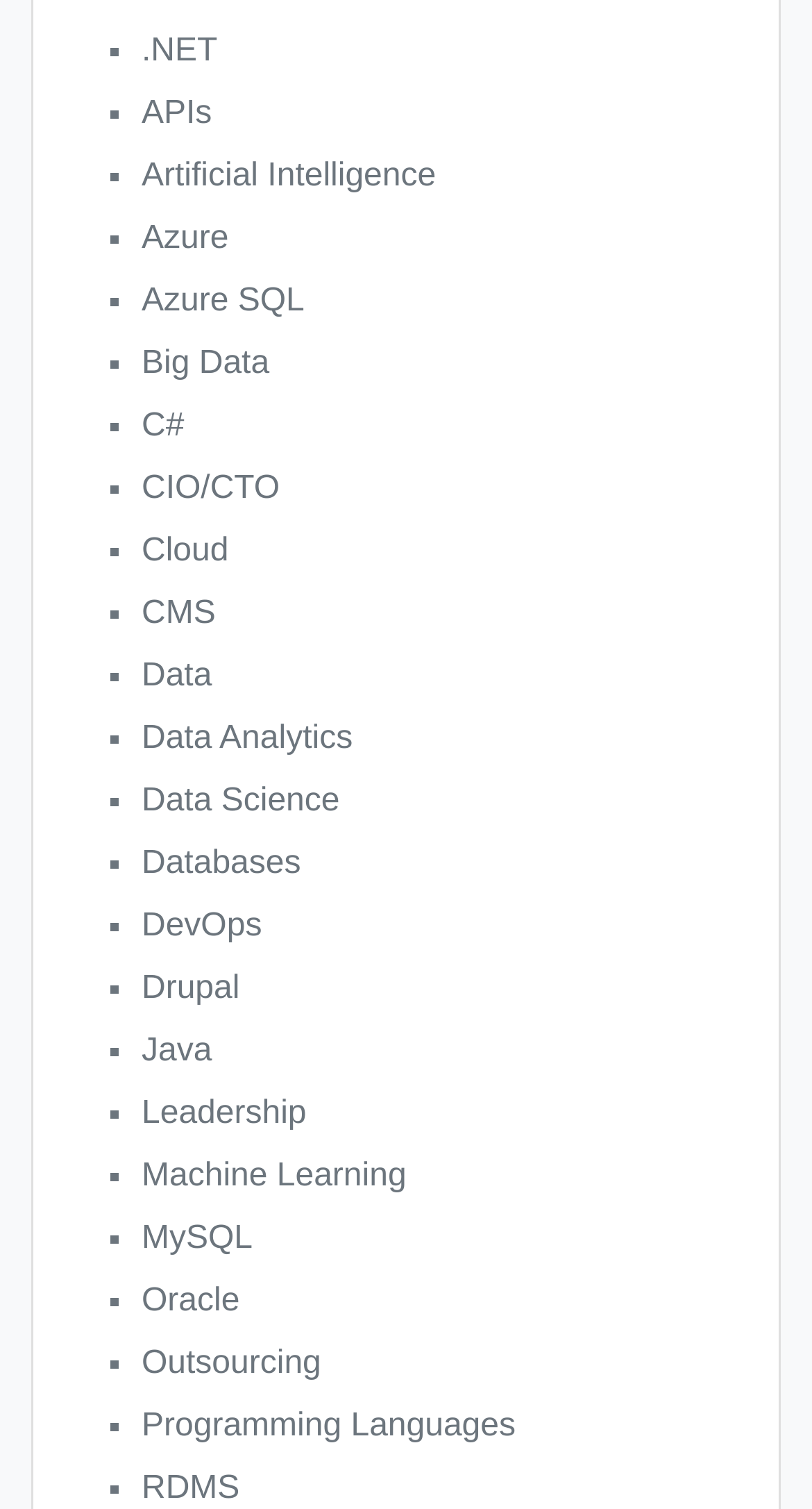What is the last item in the list?
Based on the image, respond with a single word or phrase.

RDMS